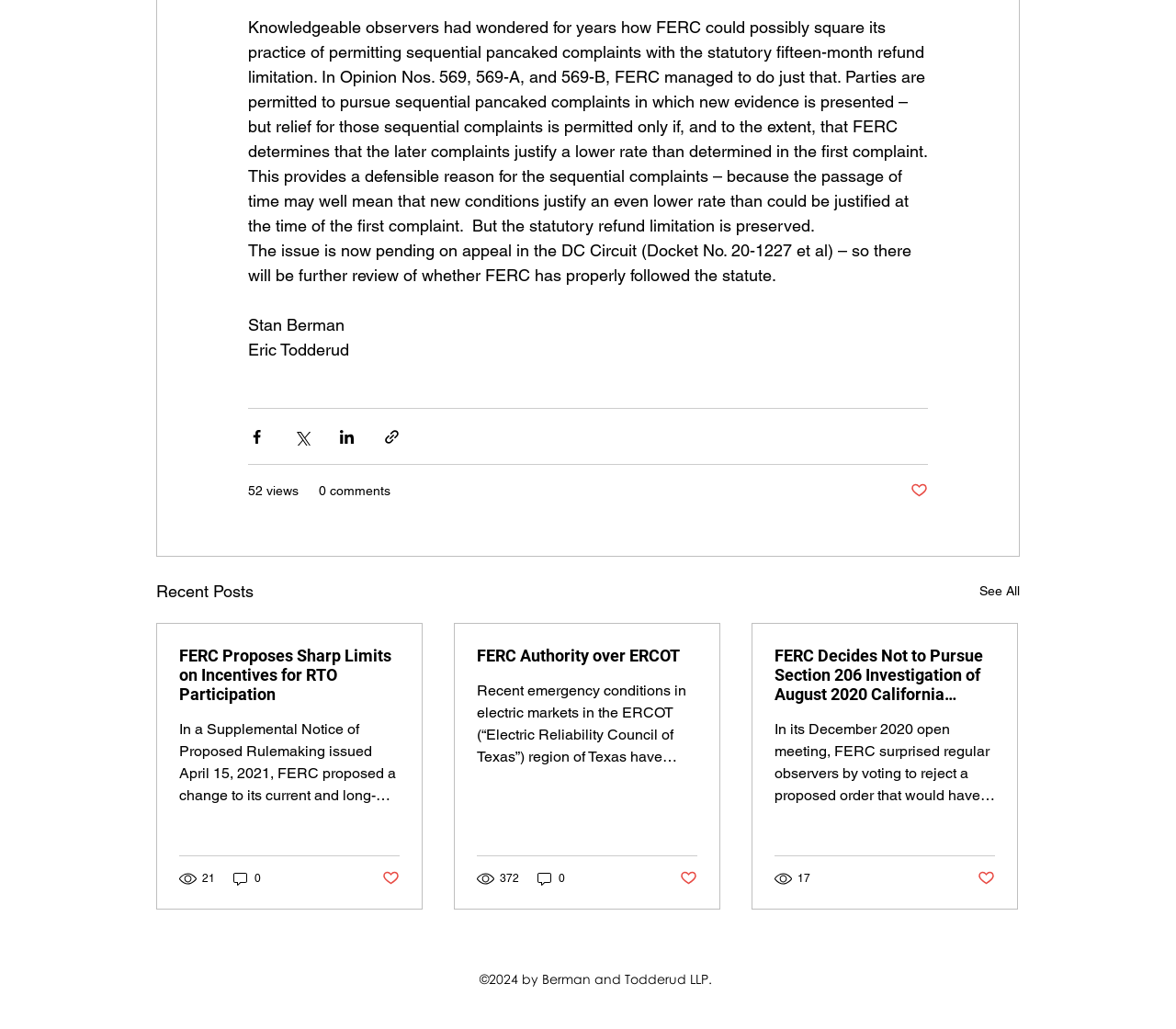Using the information in the image, give a detailed answer to the following question: What is the topic of the third article?

I found the link text 'FERC Decides Not to Pursue Section 206 Investigation of August 2020 California Rolling Blackouts' in the link element with bounding box coordinates [0.659, 0.628, 0.846, 0.684], which is the title of the third article.